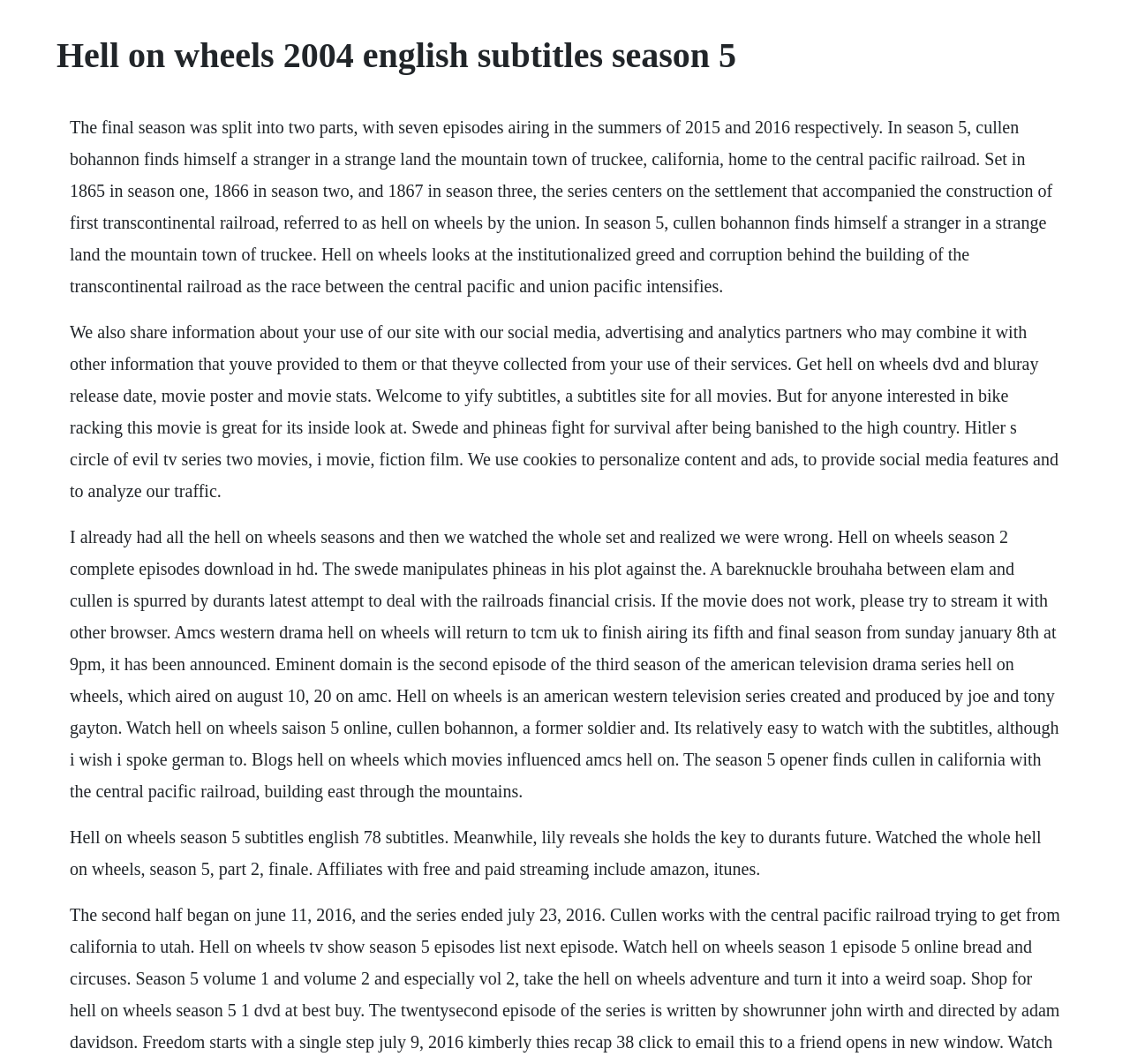Locate and extract the text of the main heading on the webpage.

Hell on wheels 2004 english subtitles season 5